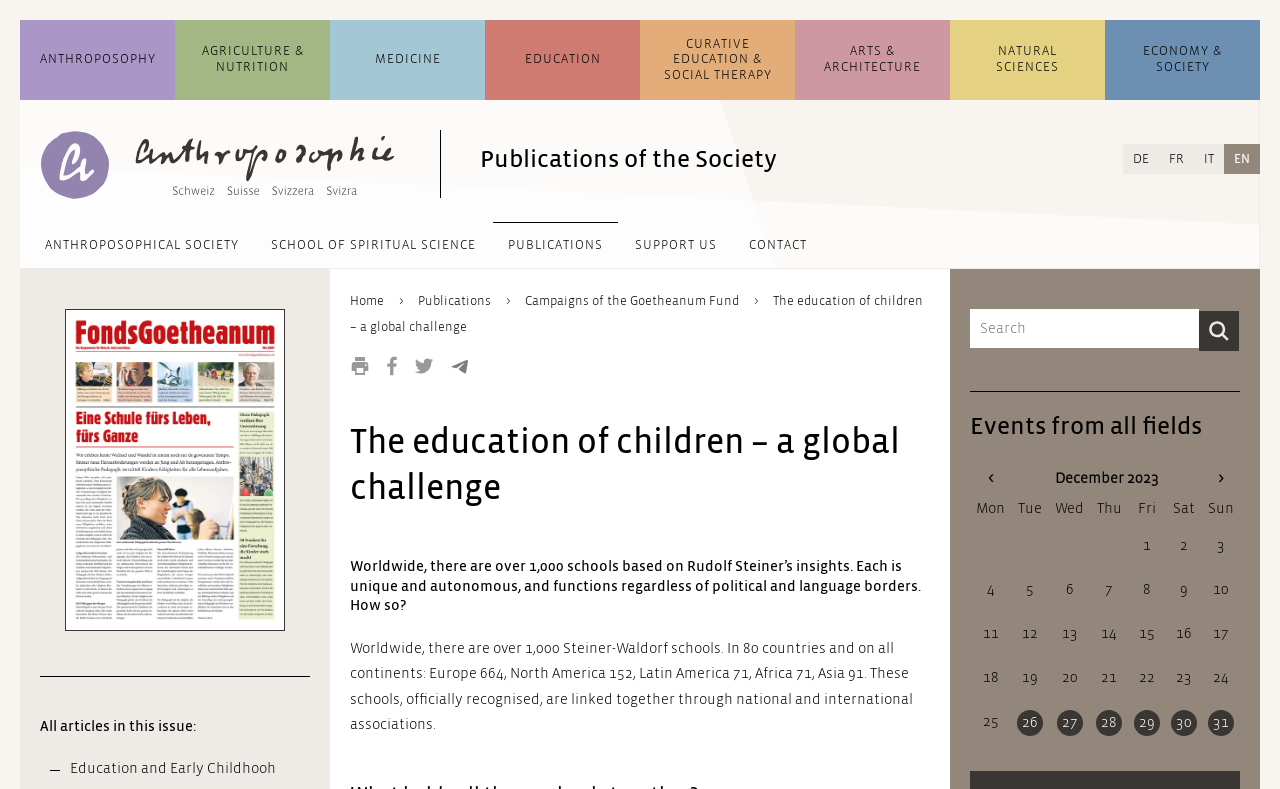What languages are available on this website?
Answer the question with as much detail as you can, using the image as a reference.

I found the answer by looking at the links 'DE', 'FR', 'IT', and 'EN' which are language options available on the website.